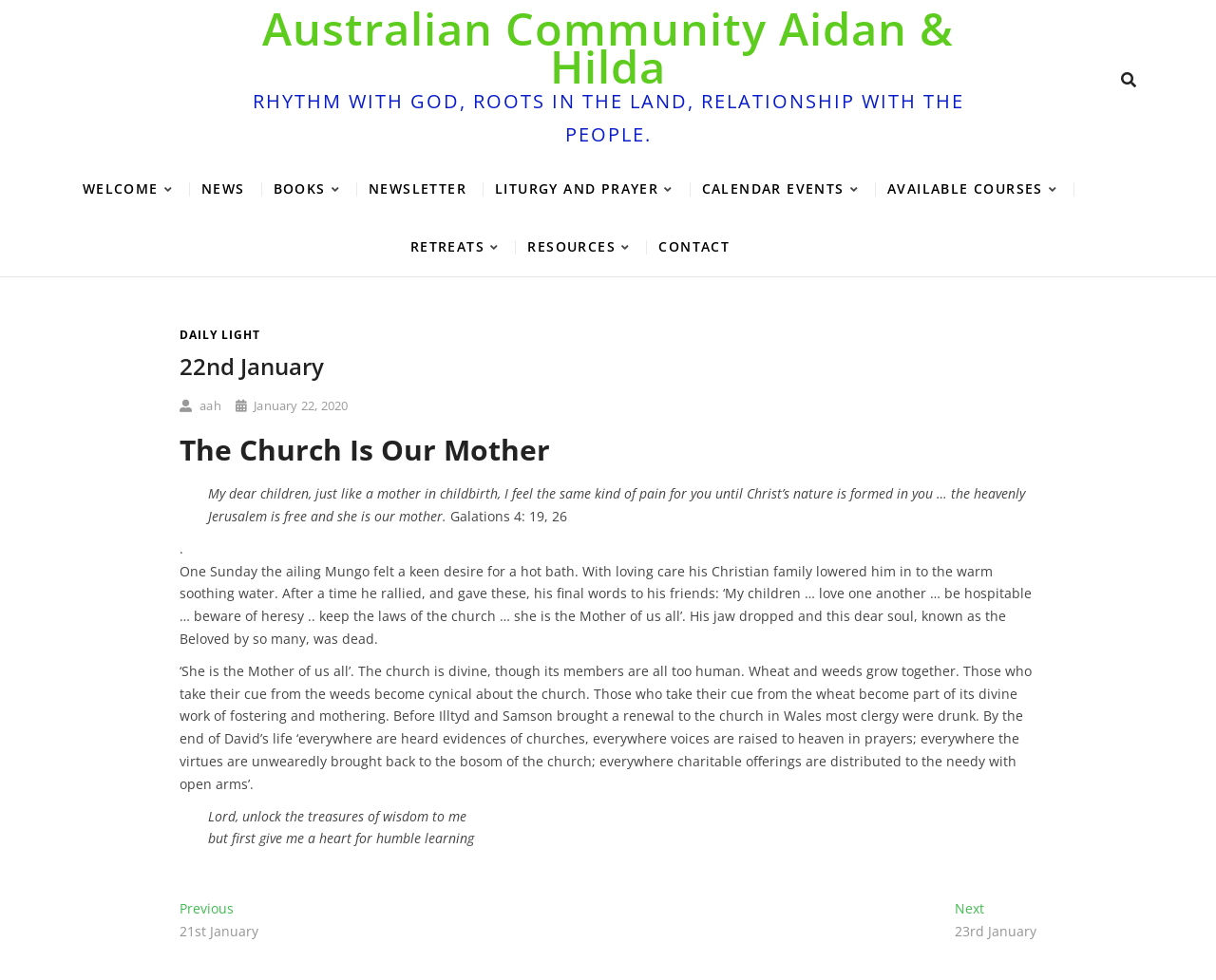Please find the bounding box coordinates for the clickable element needed to perform this instruction: "Navigate to the 'Main Menu'".

[0.03, 0.164, 0.907, 0.282]